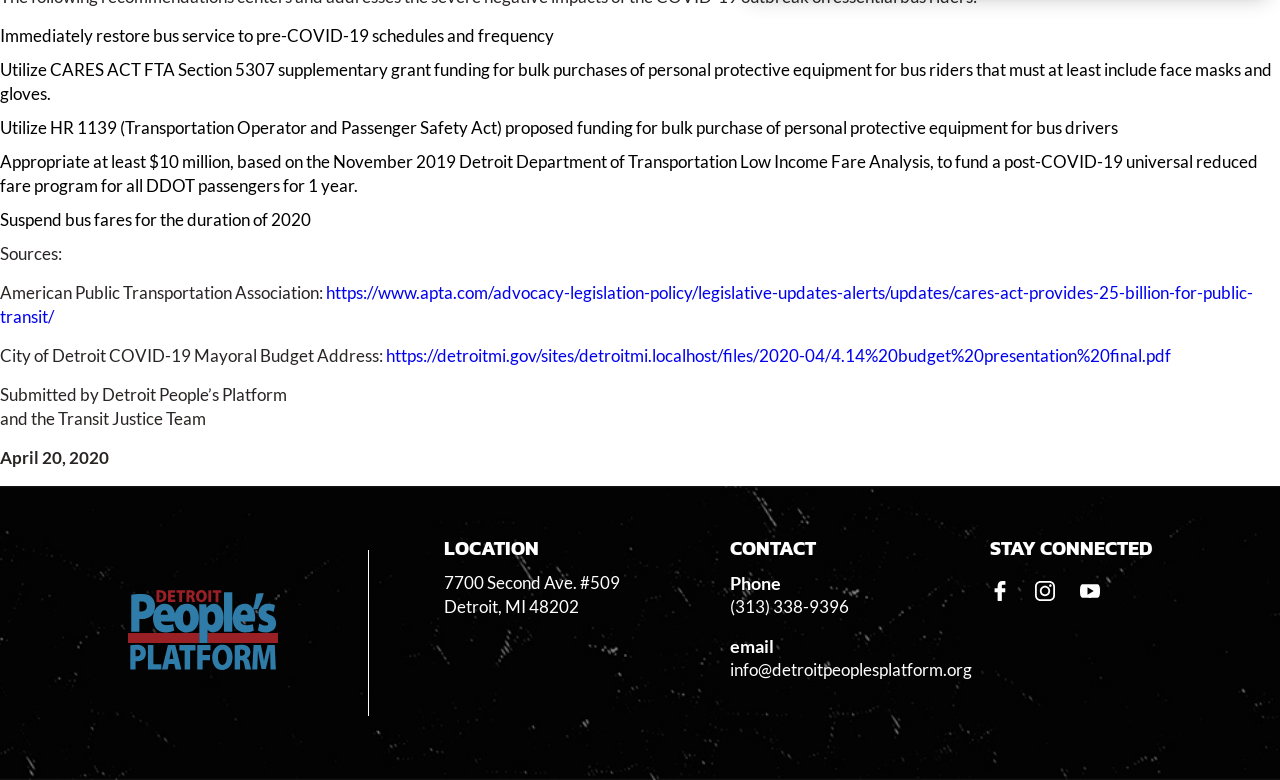What social media platforms can you use to stay connected with the Detroit People's Platform?
Please give a detailed and elaborate answer to the question.

You can stay connected with the Detroit People's Platform through their social media platforms, which are Facebook, Instagram, and YouTube, as indicated by the link elements with IDs 251, 252, and 253, respectively.